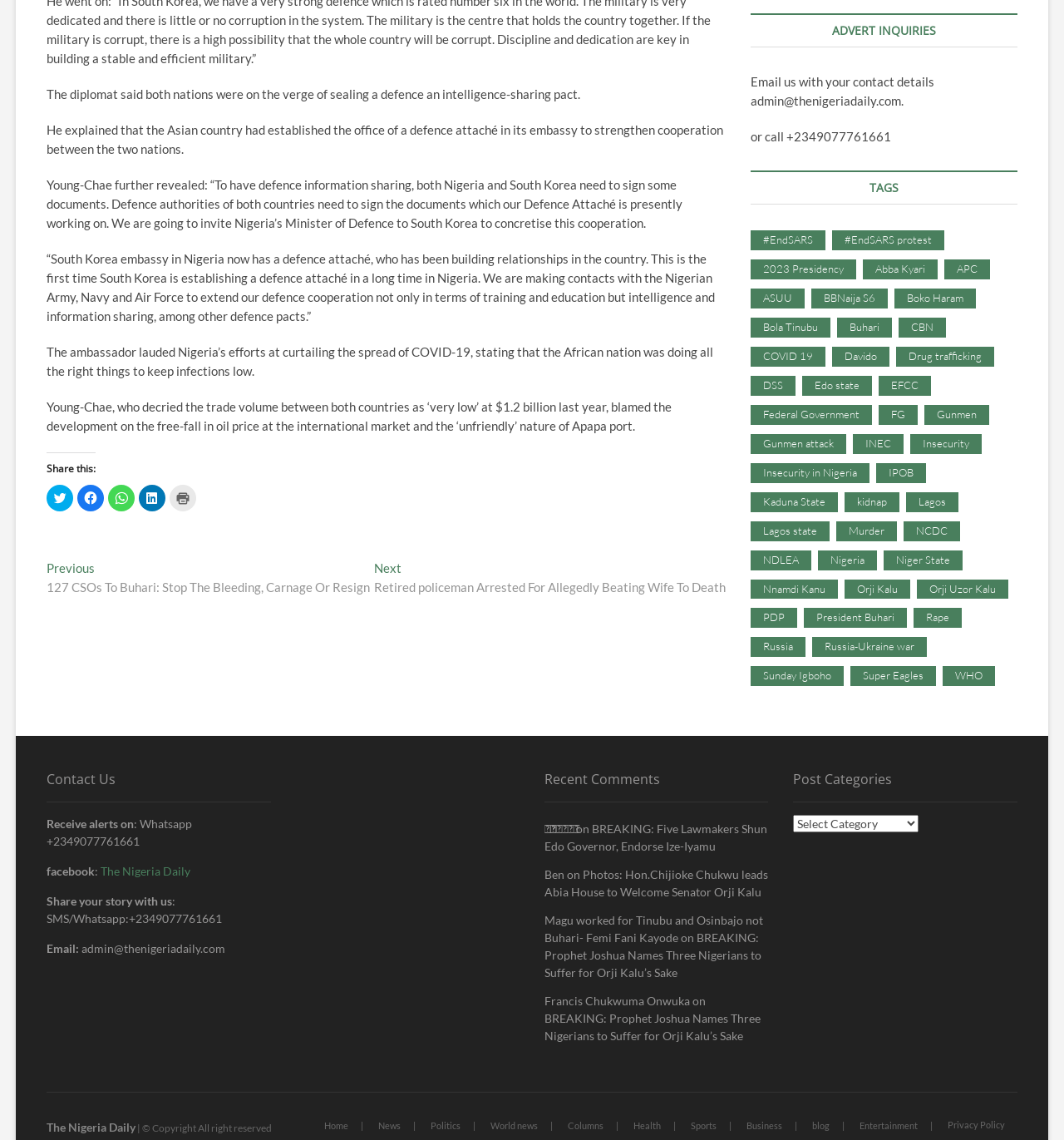Could you provide the bounding box coordinates for the portion of the screen to click to complete this instruction: "Share this on Twitter"?

[0.044, 0.425, 0.069, 0.449]